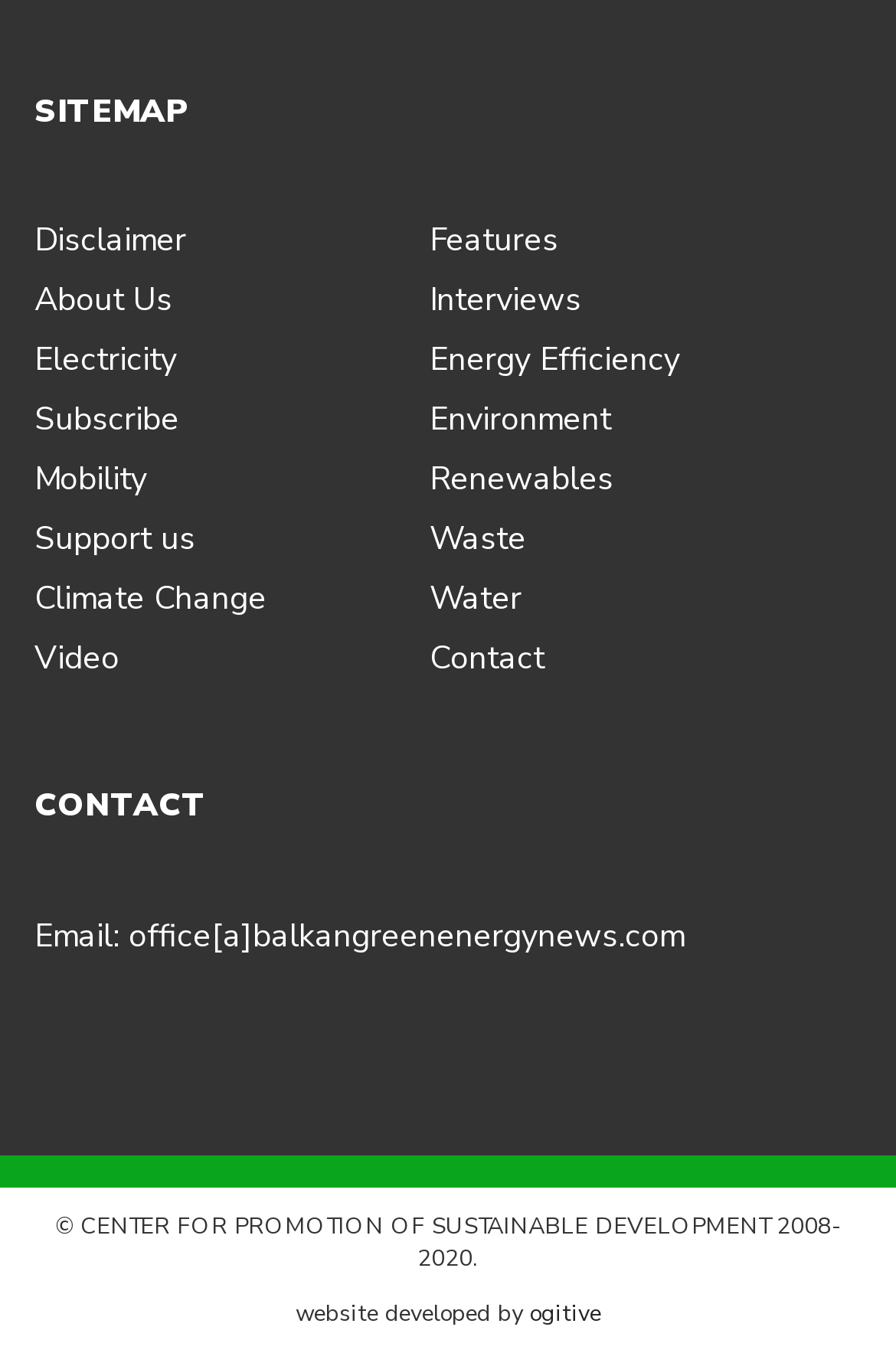Based on the image, provide a detailed and complete answer to the question: 
Who developed the website?

The website was developed by 'ogitive' which is mentioned at the bottom right corner of the webpage with a bounding box of [0.591, 0.959, 0.671, 0.983].